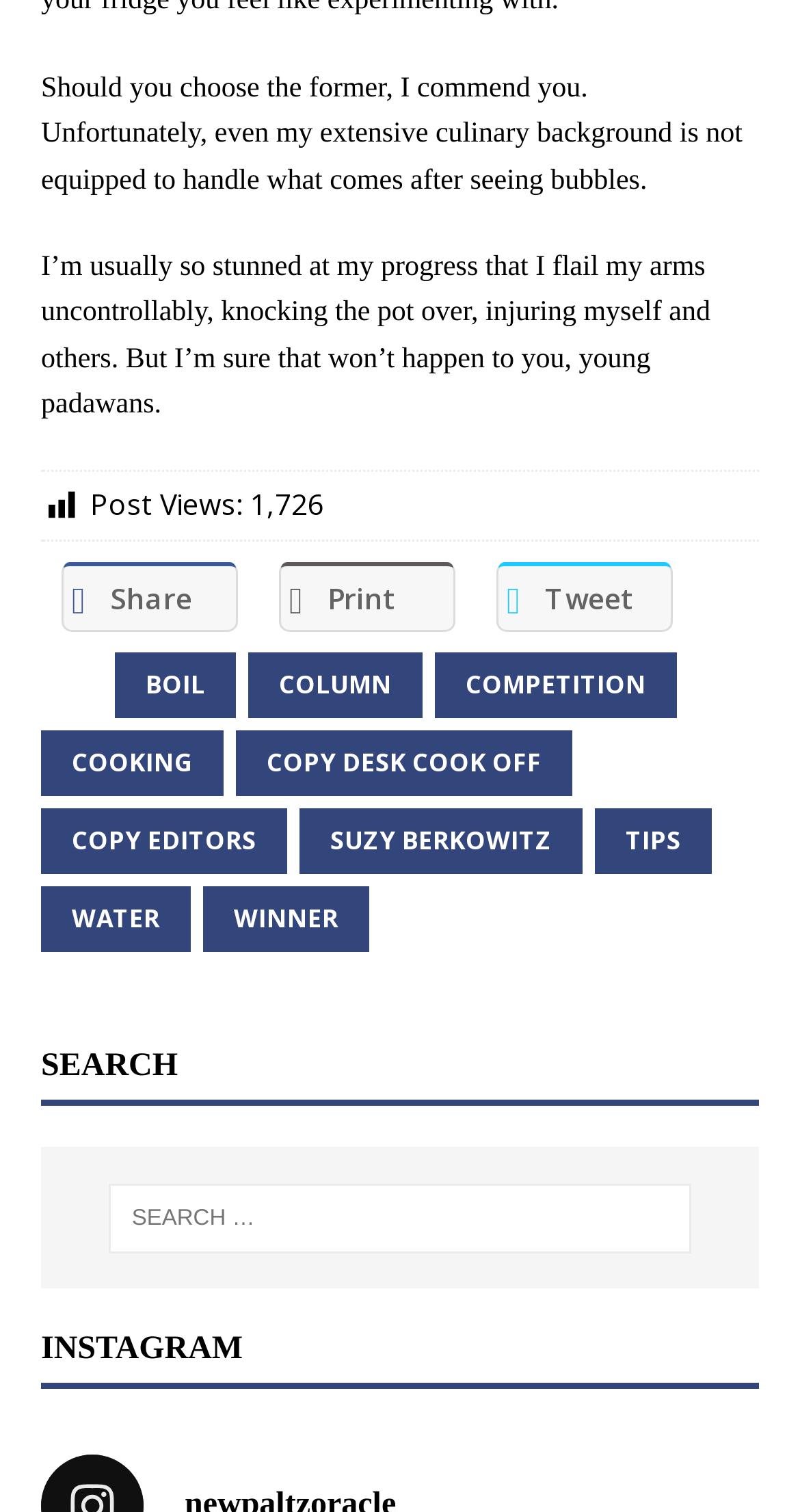Provide the bounding box coordinates of the HTML element described by the text: "Home".

None